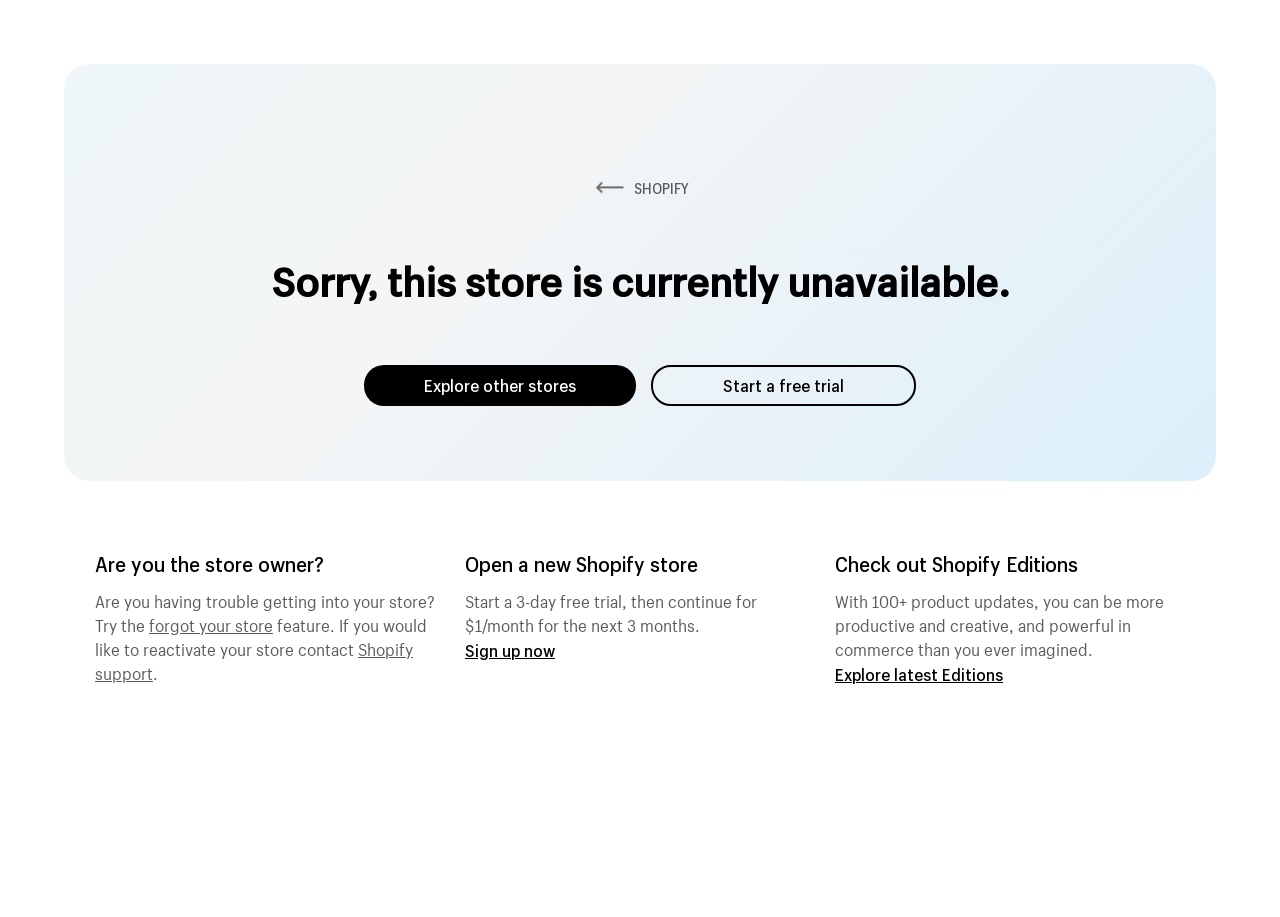Given the element description, predict the bounding box coordinates in the format (top-left x, top-left y, bottom-right x, bottom-right y). Make sure all values are between 0 and 1. Here is the element description: Start a free trial

[0.509, 0.398, 0.716, 0.442]